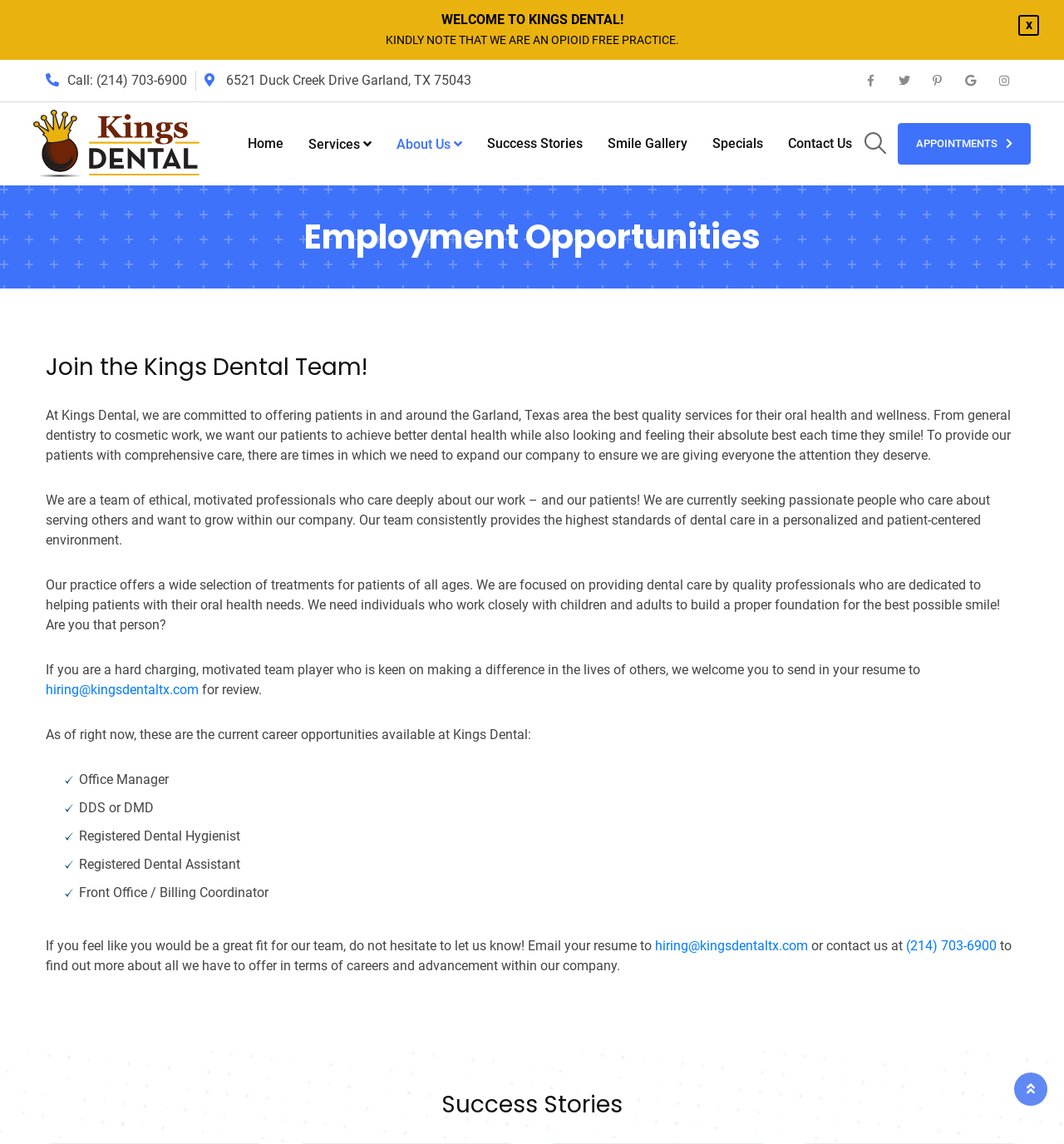Offer a detailed account of what is visible on the webpage.

The webpage is about career opportunities at Kings Dental in Garland, TX. At the top of the page, there is a welcome message and a note stating that the practice is opioid-free. Below this, there is a section with contact information, including a phone number, address, and links to directions and social media profiles.

The main content of the page is divided into two sections. The first section is about the practice's mission and values, stating that they are committed to providing high-quality services to patients and are seeking passionate and motivated professionals to join their team. This section also describes the types of treatments they offer and the qualities they look for in potential team members.

The second section lists the current career opportunities available at Kings Dental, including Office Manager, DDS or DMD, Registered Dental Hygienist, Registered Dental Assistant, and Front Office/Billing Coordinator. Each opportunity is listed as a bullet point, and there is a call to action to email a resume or contact the practice to learn more about the positions.

Throughout the page, there are links to other sections of the website, including the home page, services, about us, success stories, smile gallery, specials, and contact us. There is also a link to scroll up to the top of the page.